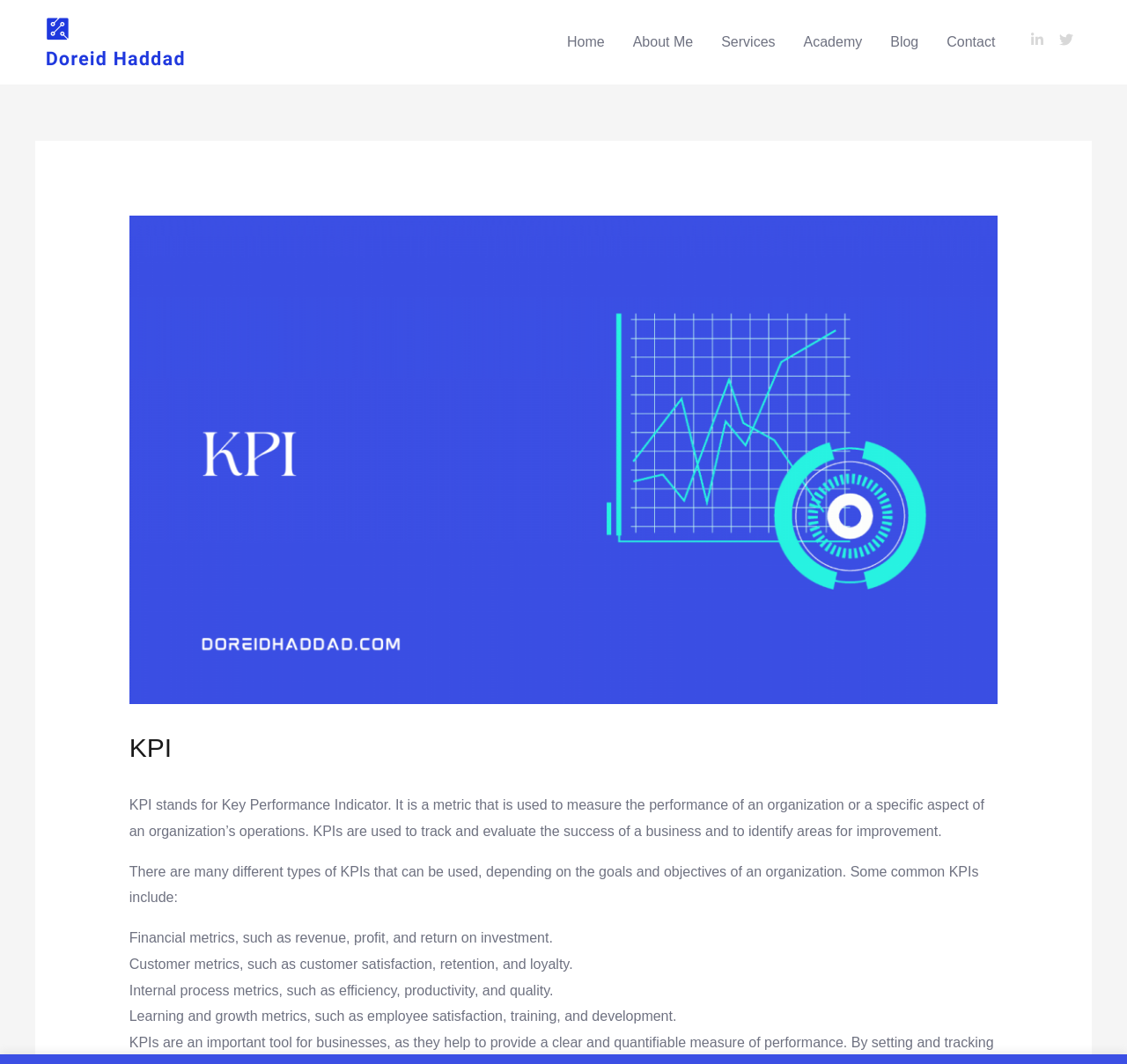Could you determine the bounding box coordinates of the clickable element to complete the instruction: "go to home page"? Provide the coordinates as four float numbers between 0 and 1, i.e., [left, top, right, bottom].

[0.491, 0.013, 0.549, 0.066]